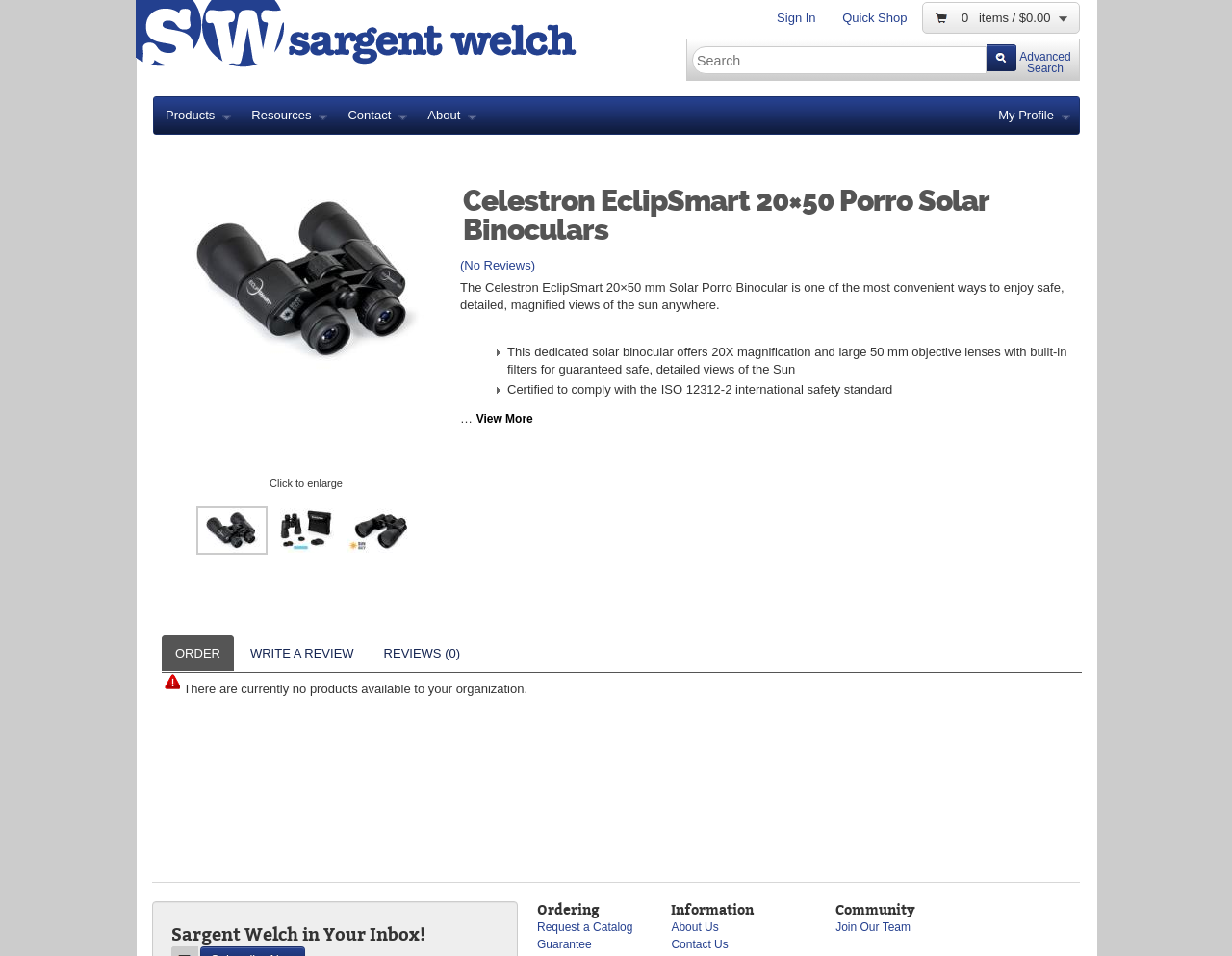Respond with a single word or phrase to the following question:
What is the name of the product?

Celestron EclipSmart 20×50 Porro Solar Binoculars